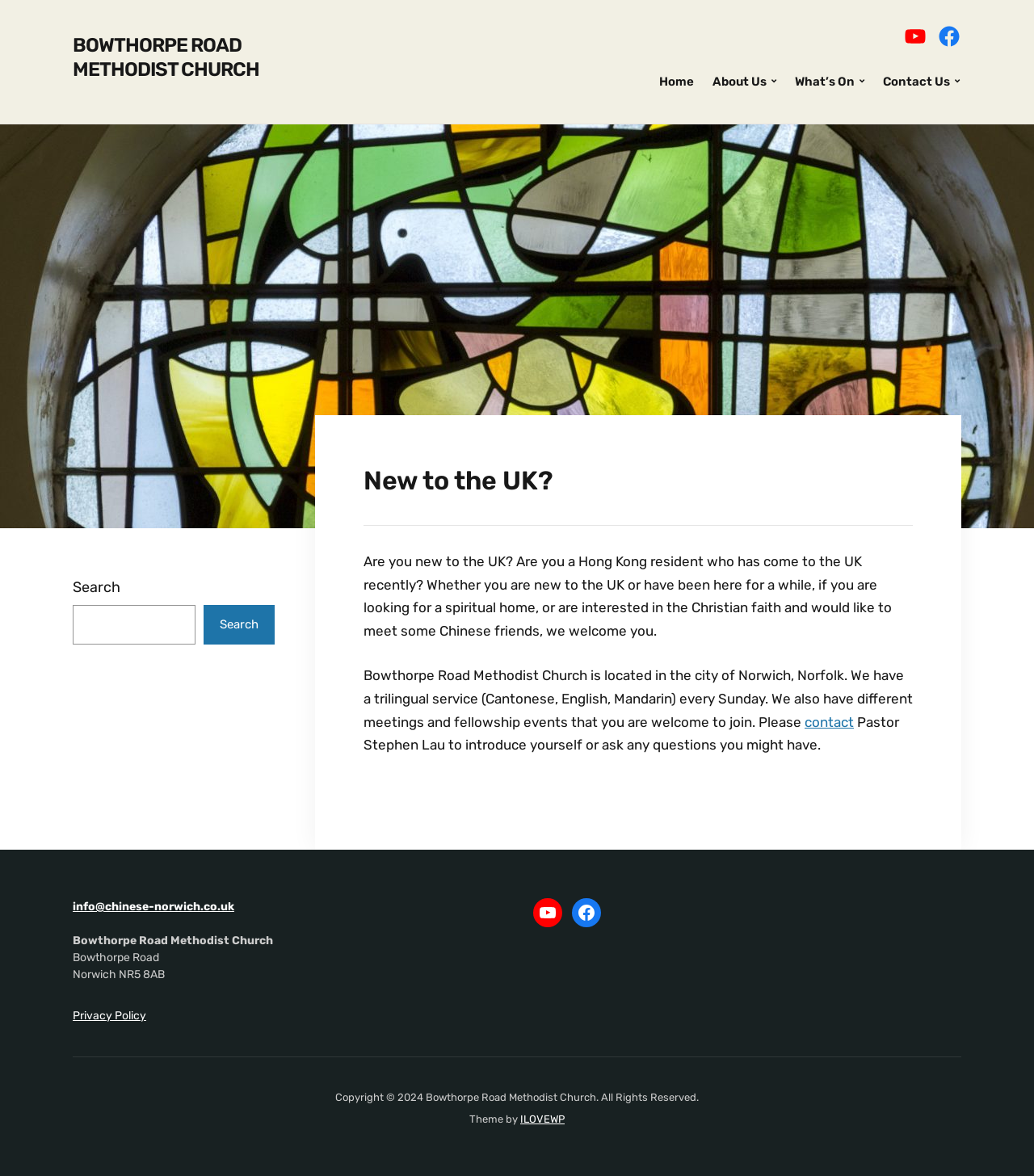From the image, can you give a detailed response to the question below:
Who can be contacted for more information?

The contact person for more information can be found in the main content of the webpage, where it says 'Please contact Pastor Stephen Lau to introduce yourself or ask any questions you might have.'